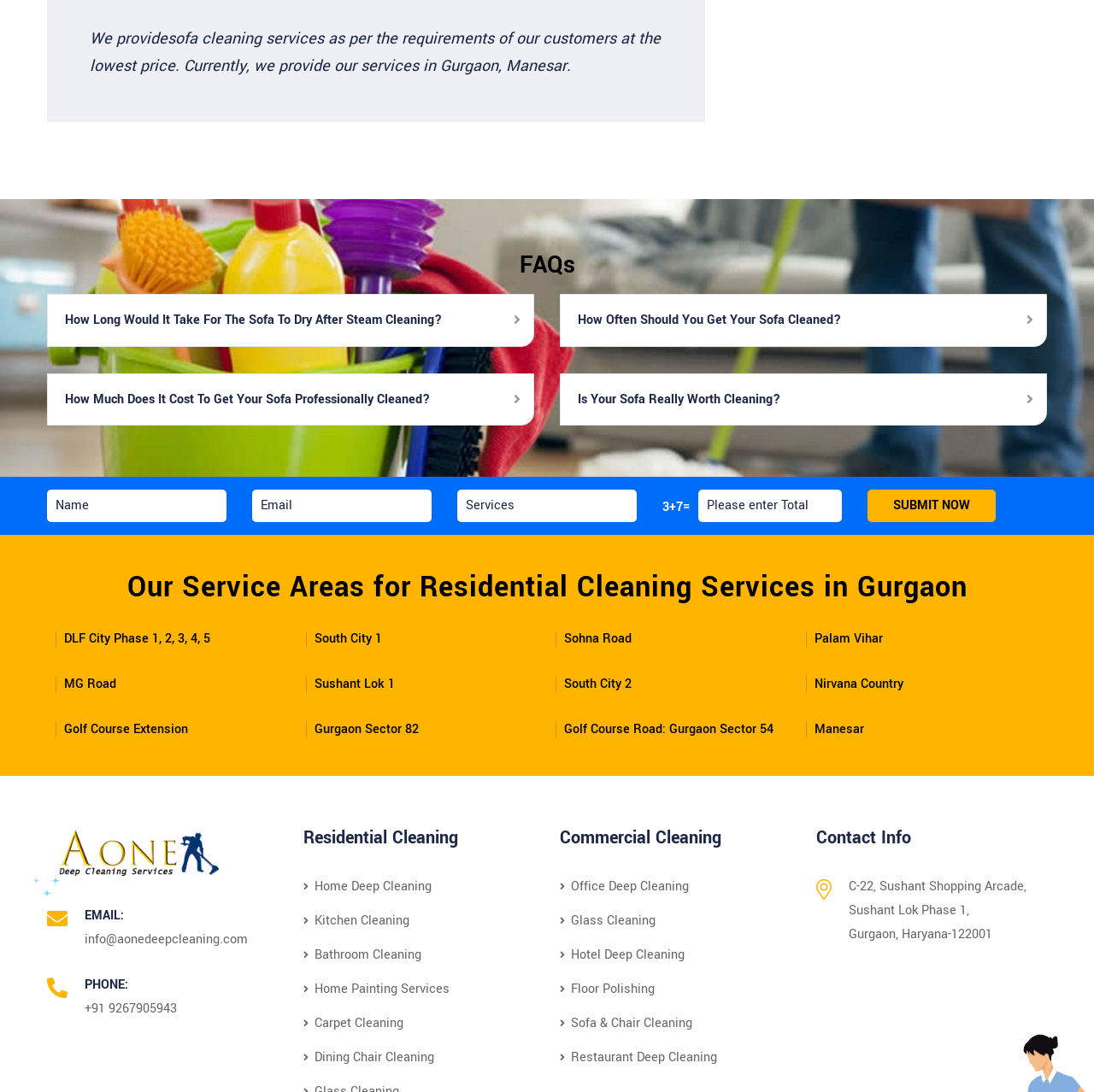Determine the bounding box coordinates of the clickable element necessary to fulfill the instruction: "Learn more about Commercial Cleaning services". Provide the coordinates as four float numbers within the 0 to 1 range, i.e., [left, top, right, bottom].

[0.512, 0.757, 0.723, 0.778]